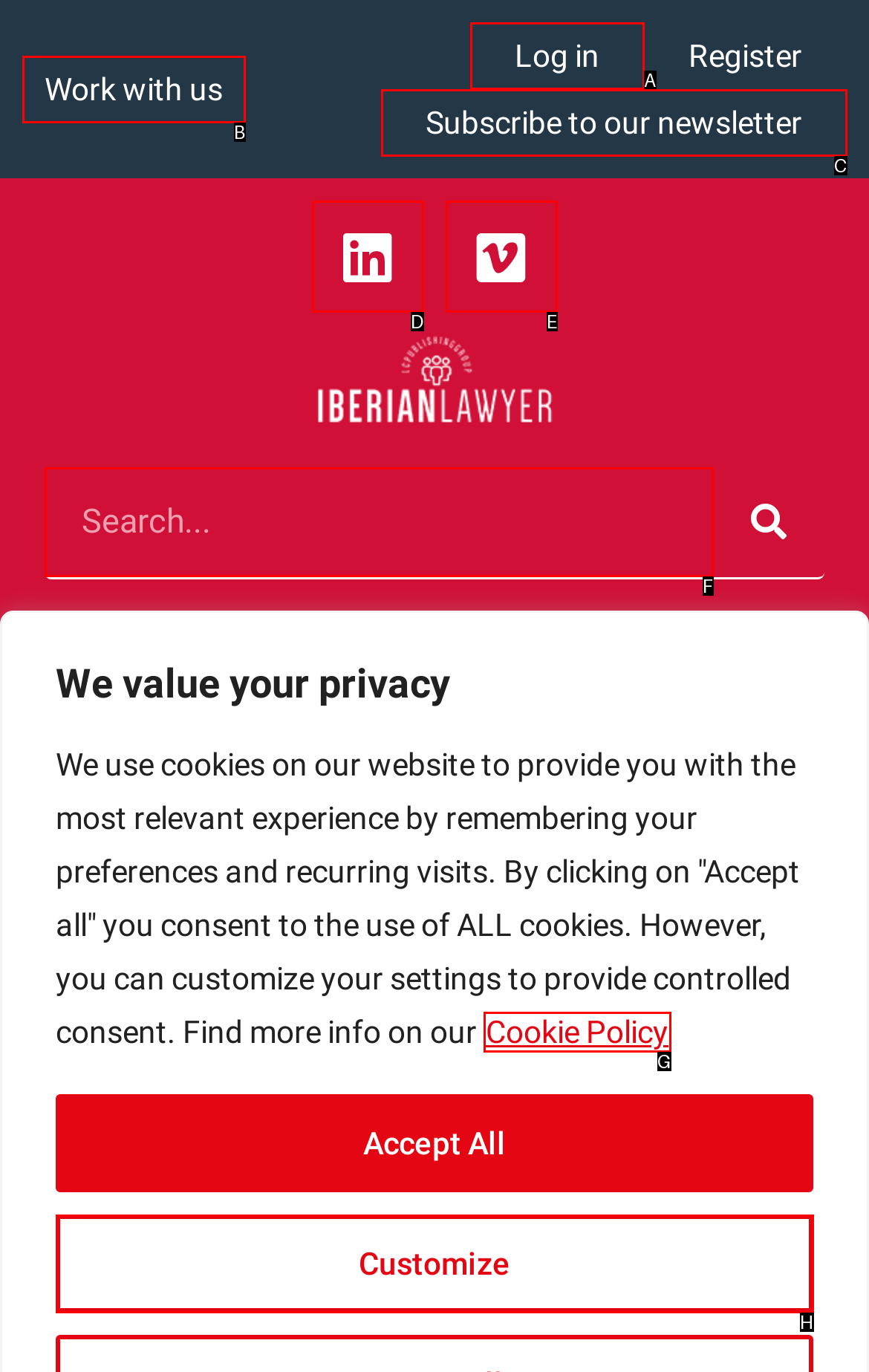From the description: Cookie Policy, identify the option that best matches and reply with the letter of that option directly.

G